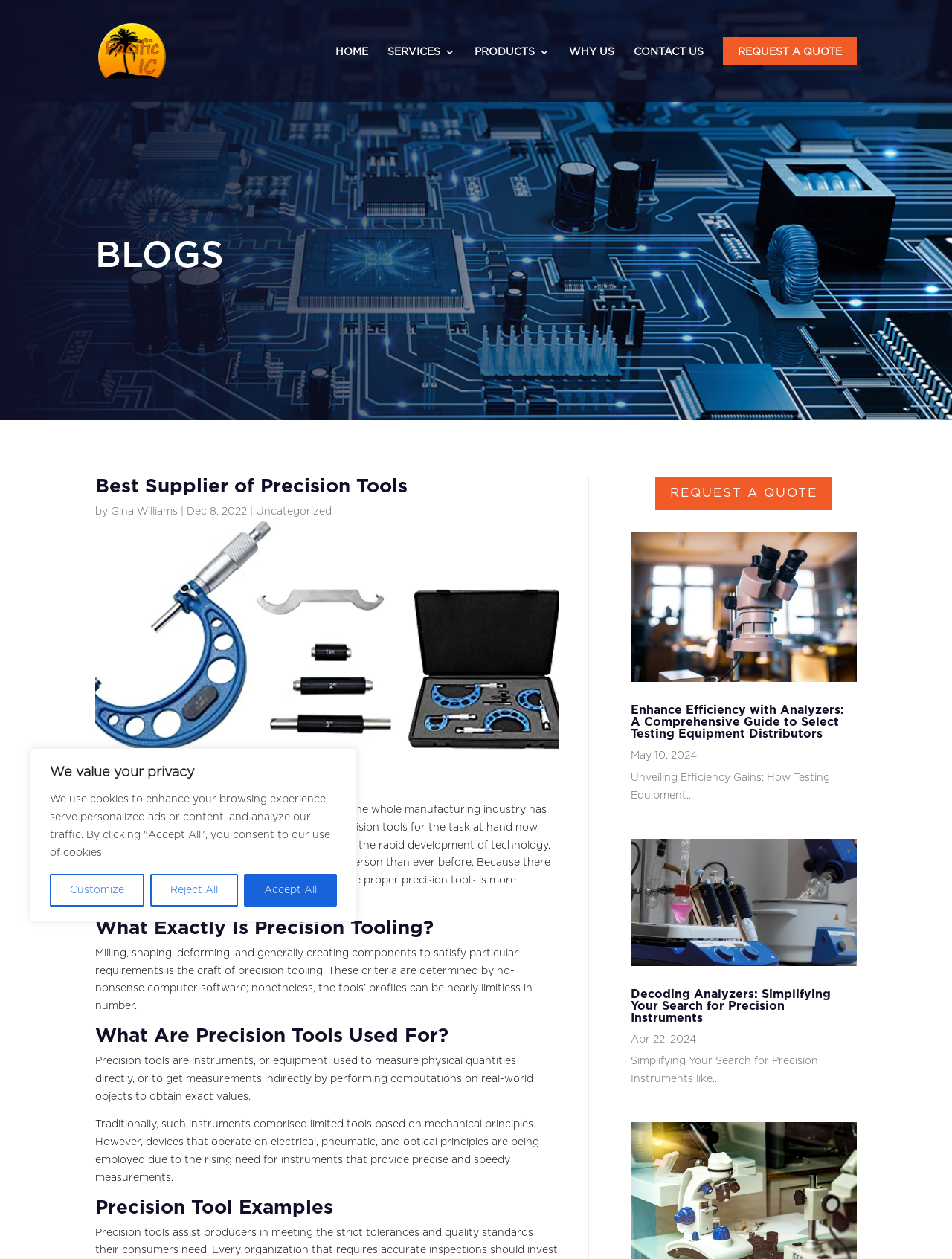Please analyze the image and give a detailed answer to the question:
What is the date of the second article?

The date of the second article is obtained from the static text 'Apr 22, 2024' below the heading 'Decoding Analyzers: Simplifying Your Search for Precision Instruments'.